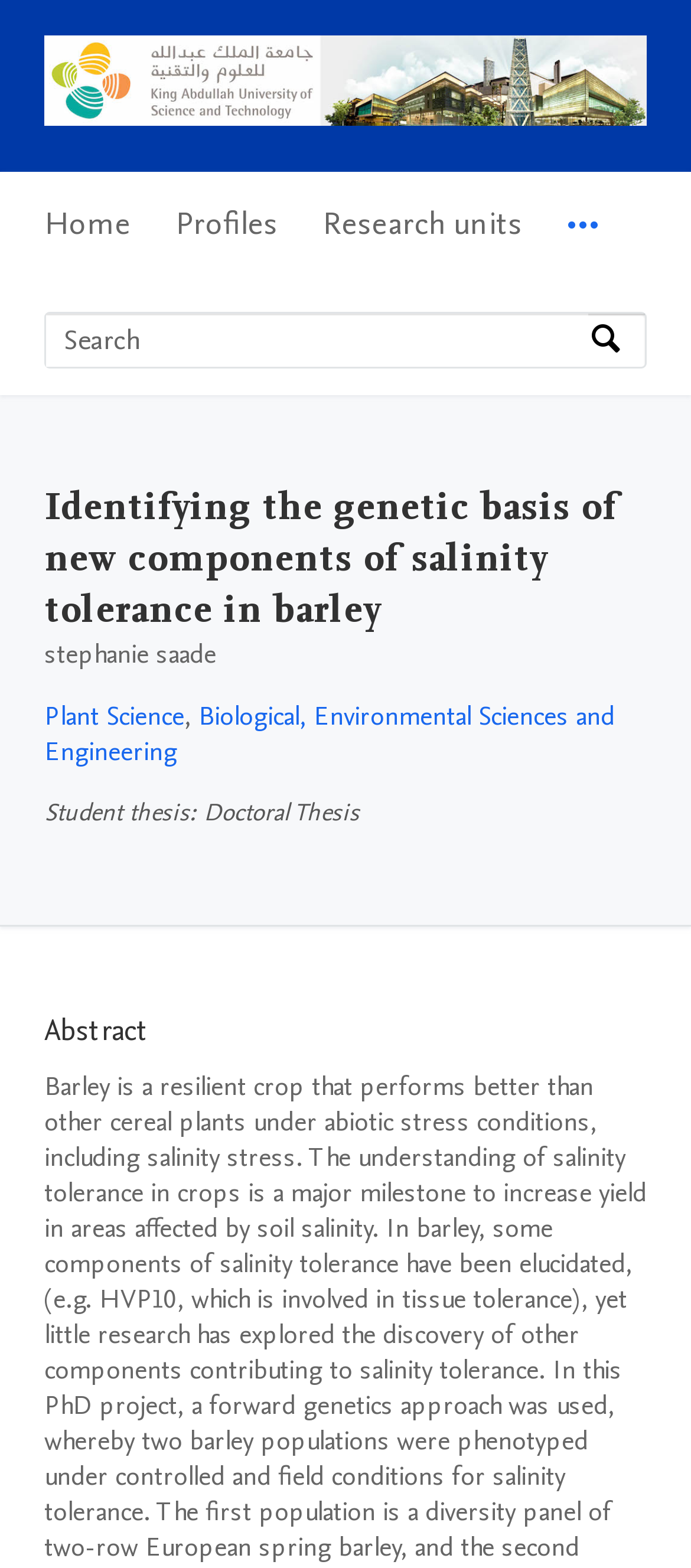Locate the bounding box coordinates for the element described below: "KAUST FACULTY PORTAL Home". The coordinates must be four float values between 0 and 1, formatted as [left, top, right, bottom].

[0.064, 0.062, 0.936, 0.087]